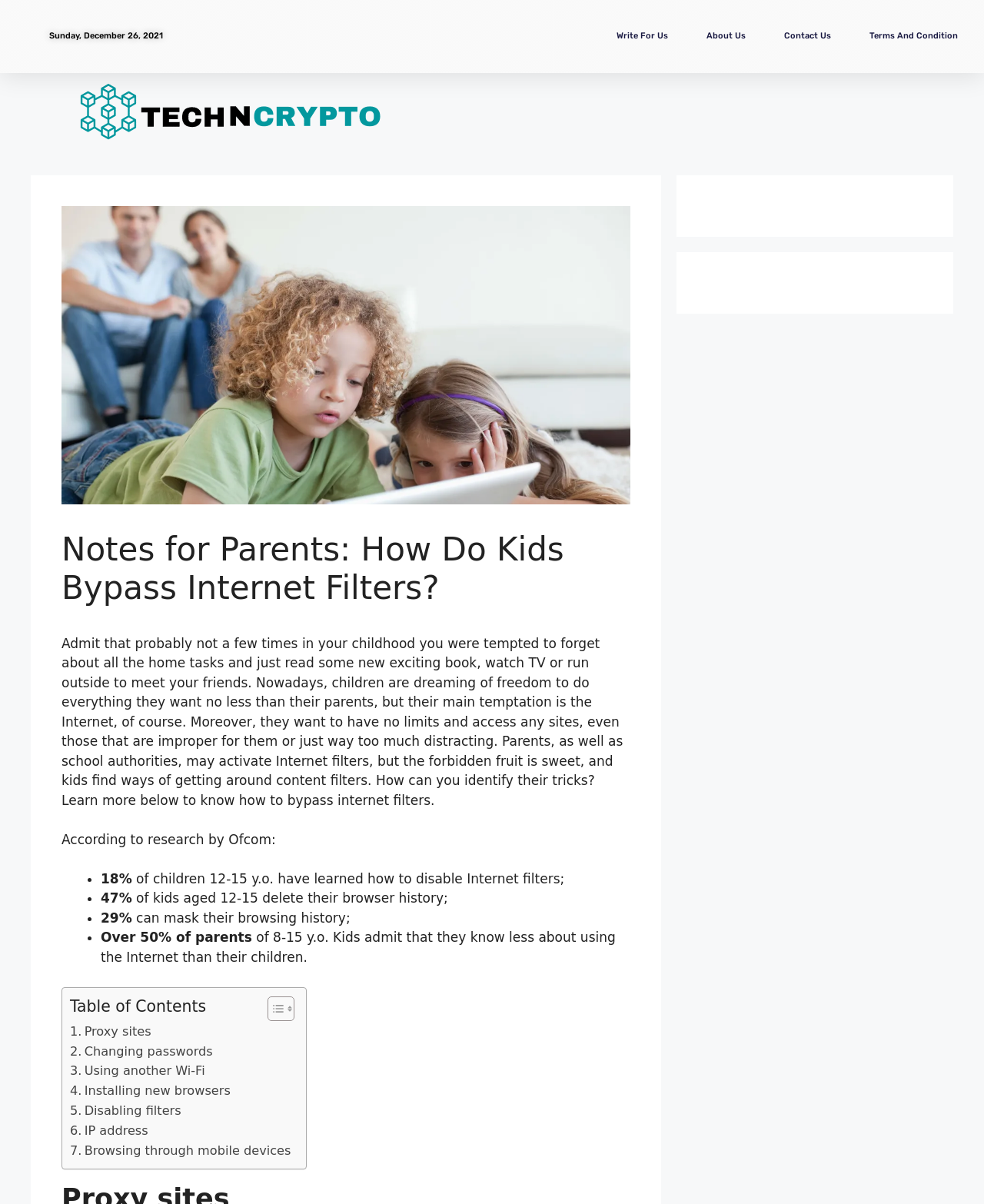What is the main topic of this webpage?
Examine the image and give a concise answer in one word or a short phrase.

Bypassing internet filters